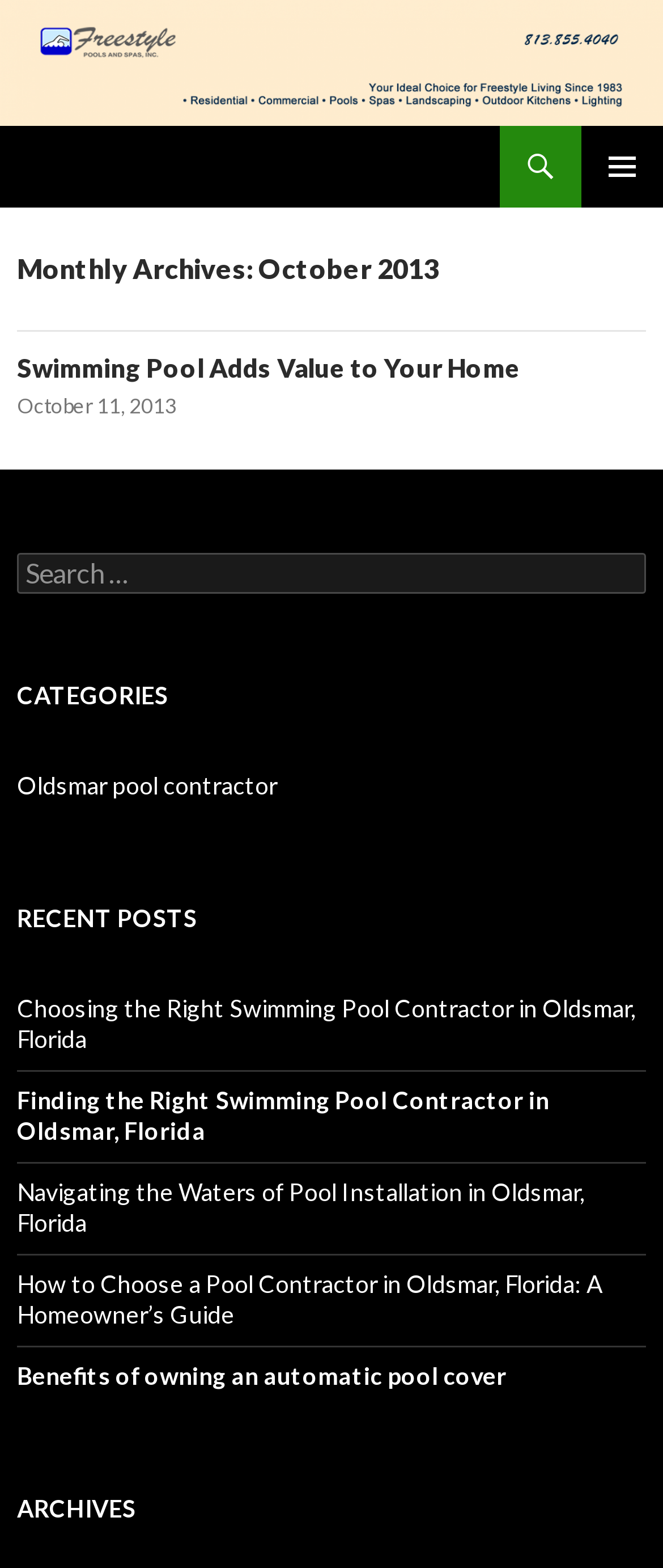Please identify the bounding box coordinates of the element I need to click to follow this instruction: "Check recent post Choosing the Right Swimming Pool Contractor in Oldsmar, Florida".

[0.026, 0.634, 0.959, 0.672]